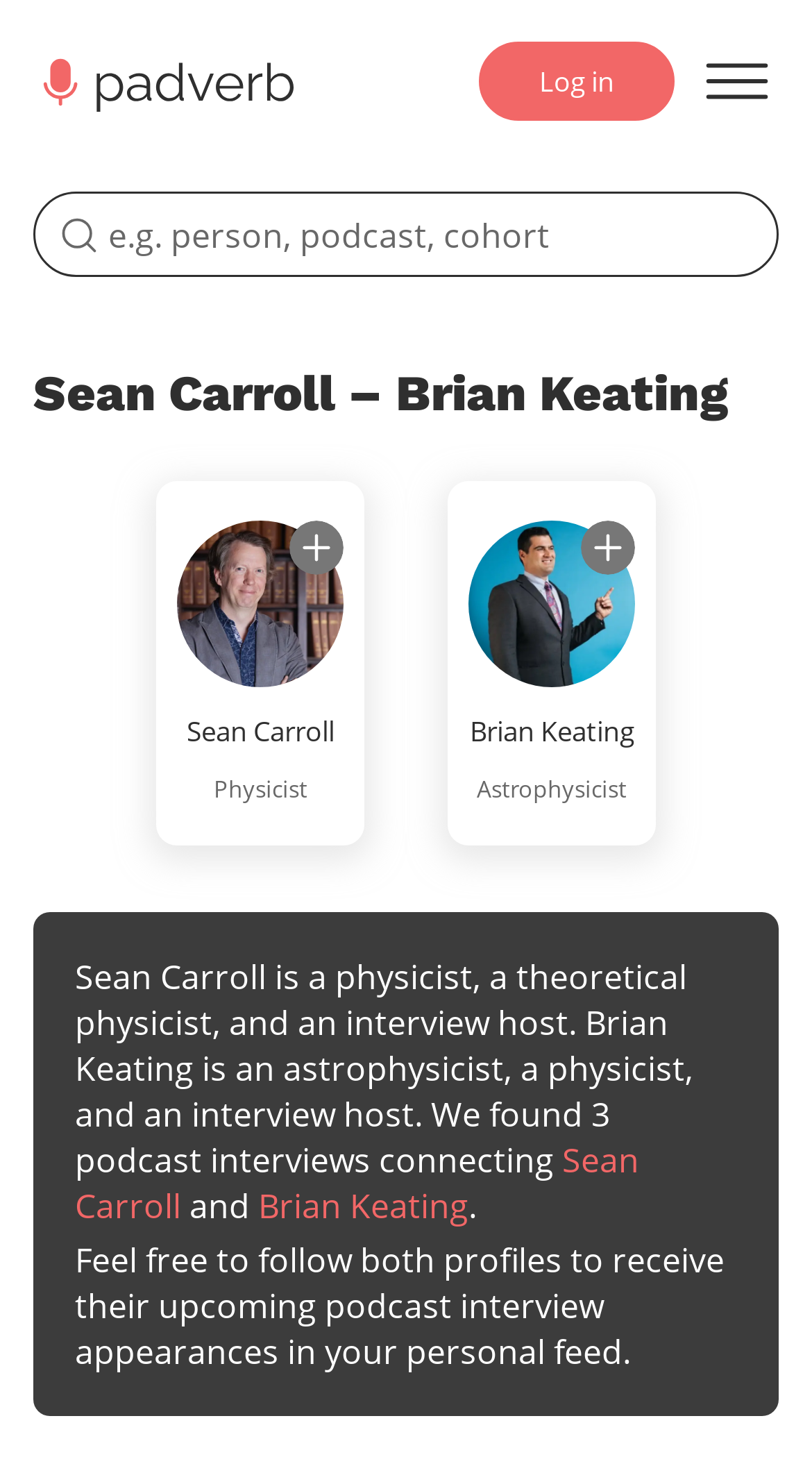Please identify the bounding box coordinates of the area that needs to be clicked to follow this instruction: "Click the Super Silver Haze Rove Carts link".

None